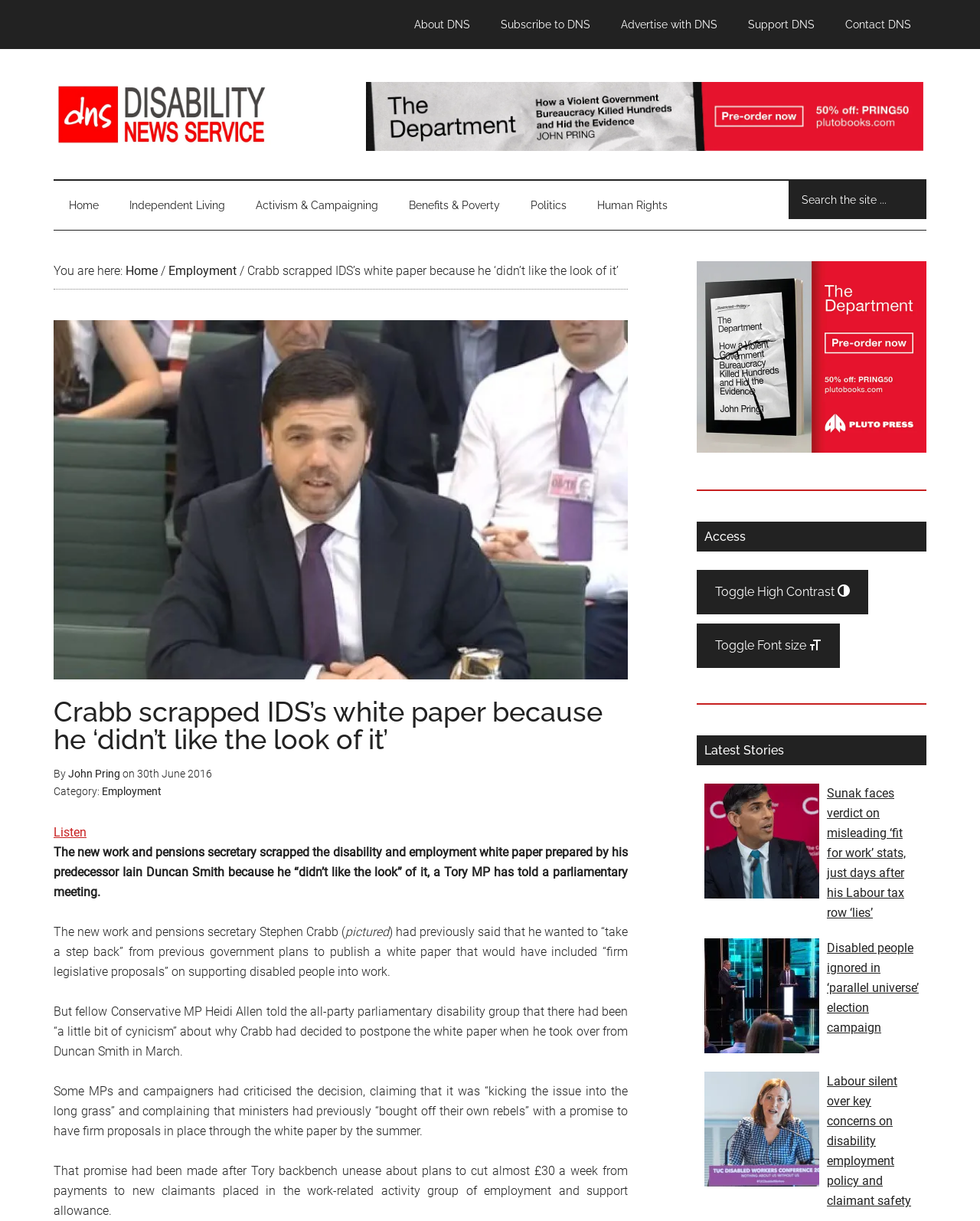Please specify the bounding box coordinates for the clickable region that will help you carry out the instruction: "Toggle High Contrast".

[0.711, 0.467, 0.886, 0.503]